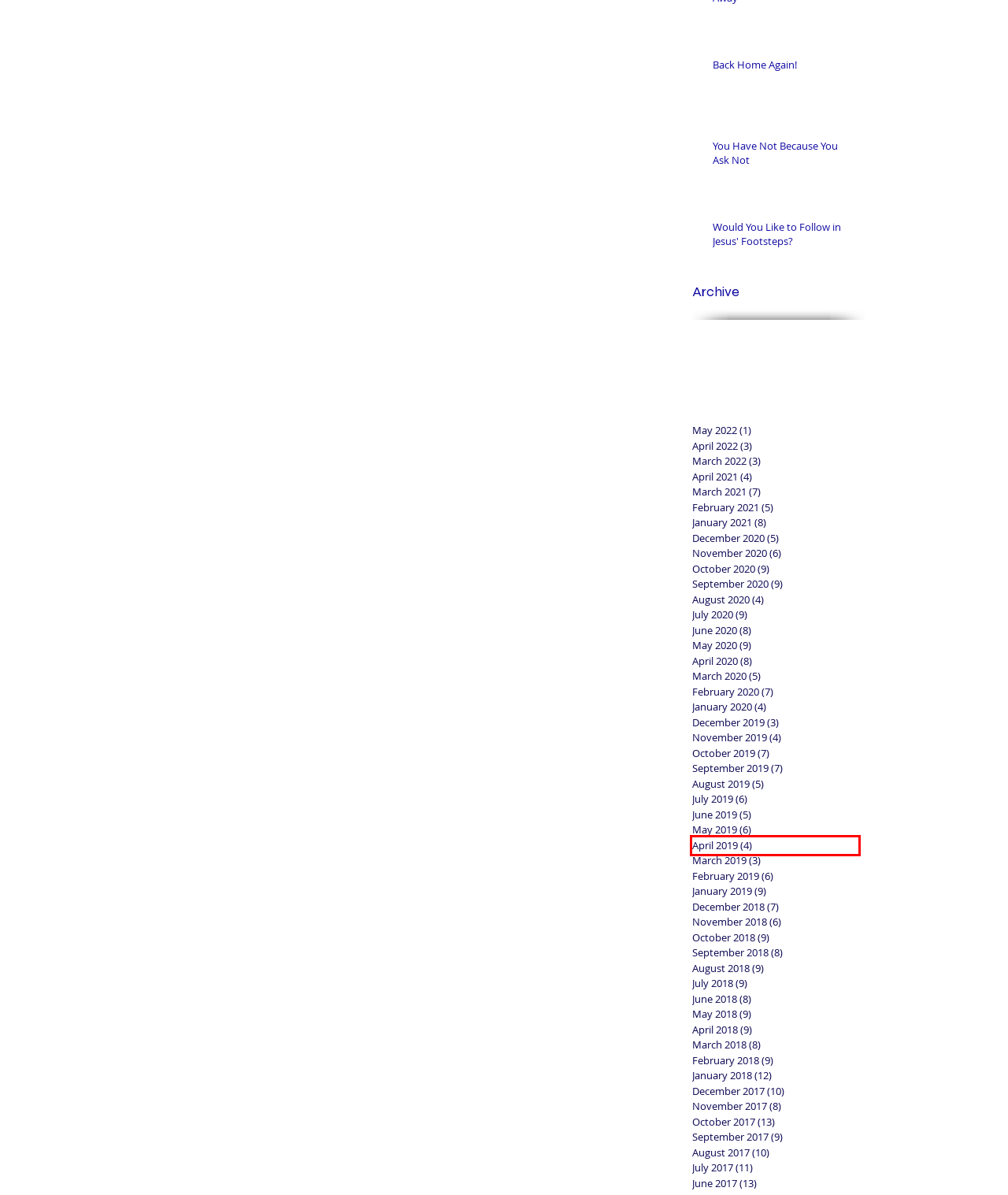Given a screenshot of a webpage with a red bounding box highlighting a UI element, choose the description that best corresponds to the new webpage after clicking the element within the red bounding box. Here are your options:
A. February - 2020
B. June - 2019
C. April - 2019
D. July - 2020
E. April - 2018
F. February - 2021
G. June - 2017
H. March - 2021

C